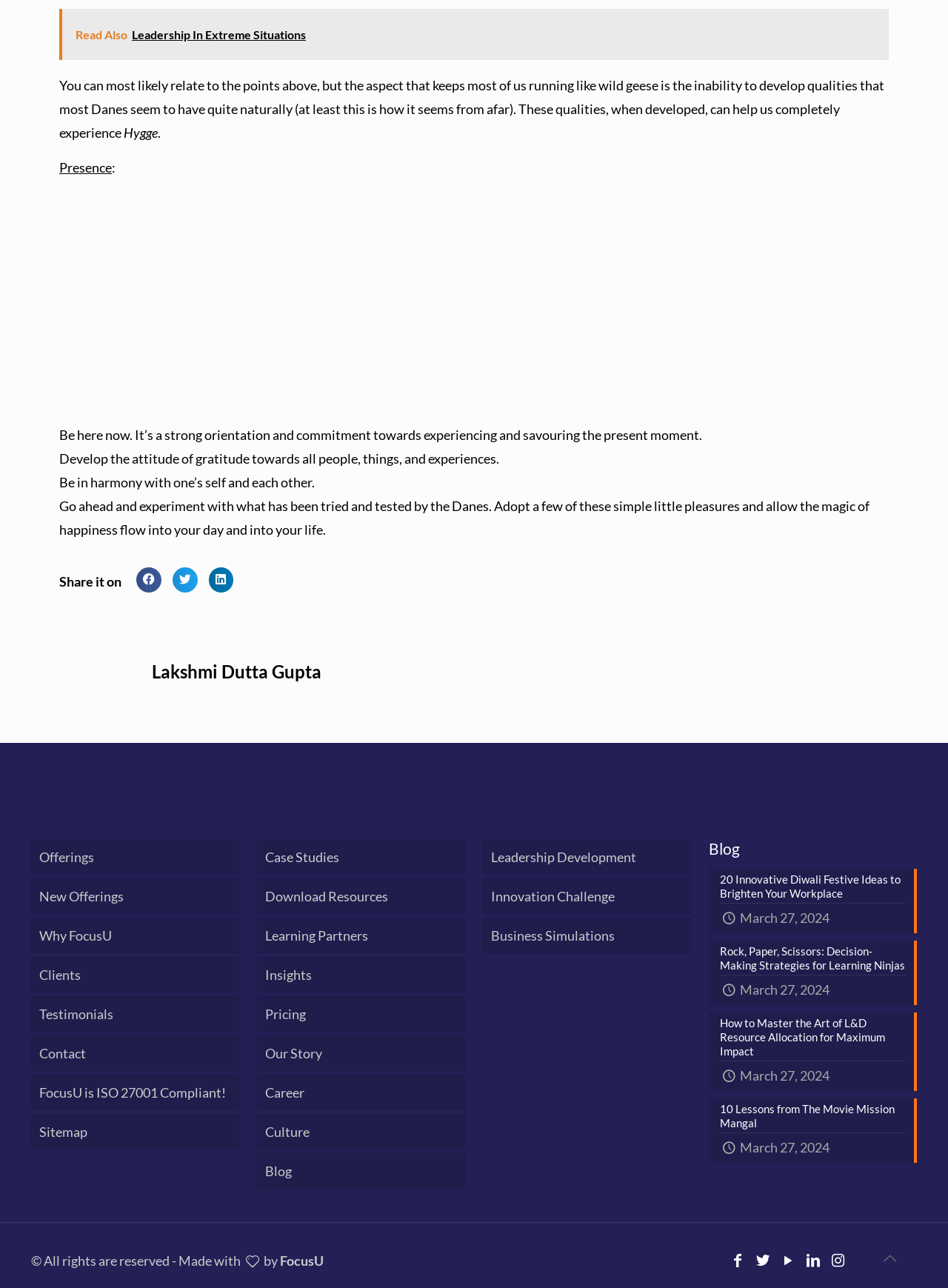What is the purpose of the blog post?
Refer to the image and give a detailed response to the question.

The purpose of the blog post can be inferred by looking at the content and the call-to-action at the end. The blog post discusses the concept of hygge and how it can be developed, and then encourages the reader to 'Go ahead and experiment with what has been tried and tested by the Danes. Adopt a few of these simple little pleasures and allow the magic of happiness flow into your day and into your life.' This suggests that the purpose of the blog post is to share ideas on hygge and encourage the reader to try them out.